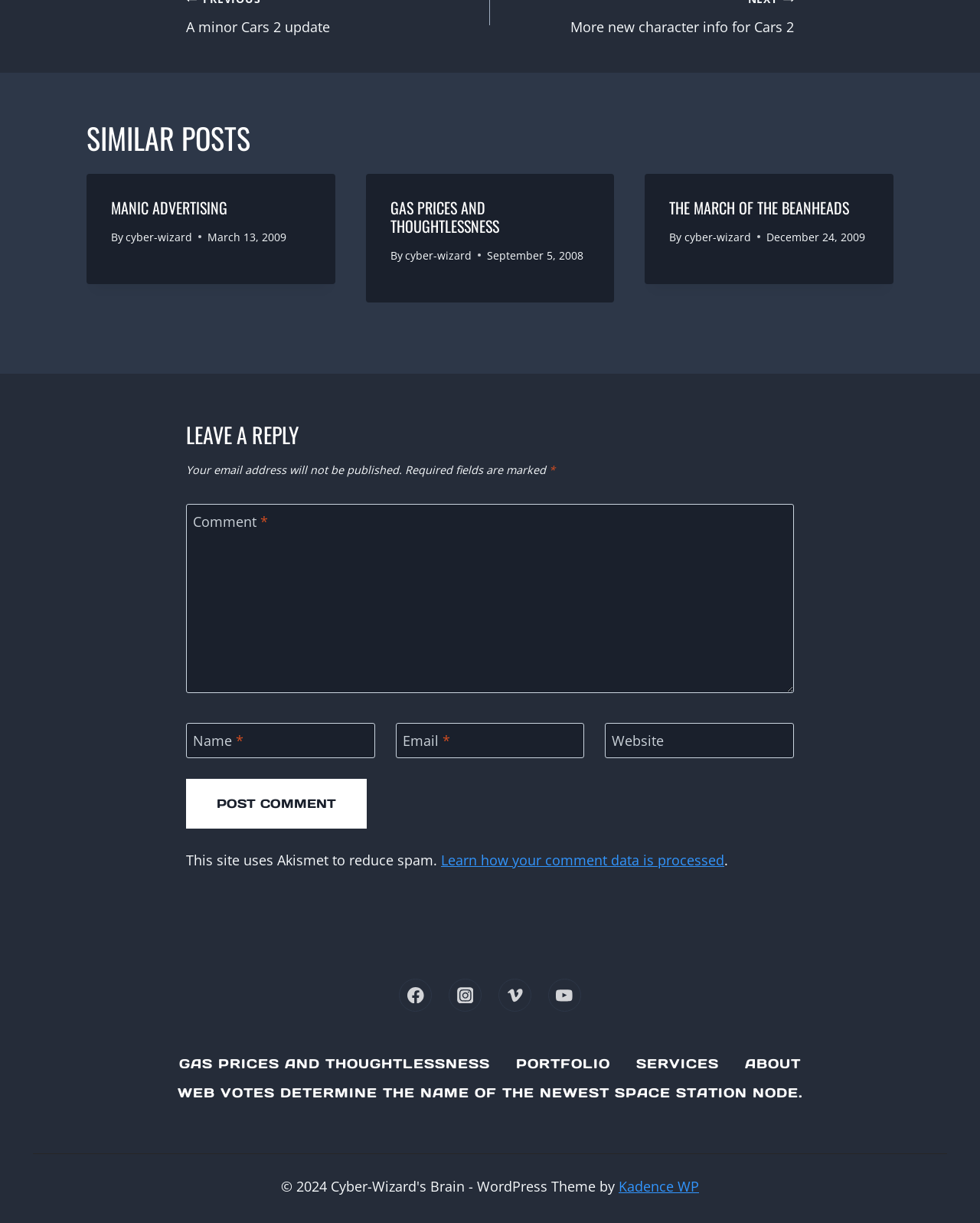Determine the bounding box coordinates of the UI element that matches the following description: "parent_node: Website aria-label="Website" name="url" placeholder="https://www.example.com"". The coordinates should be four float numbers between 0 and 1 in the format [left, top, right, bottom].

[0.617, 0.591, 0.81, 0.62]